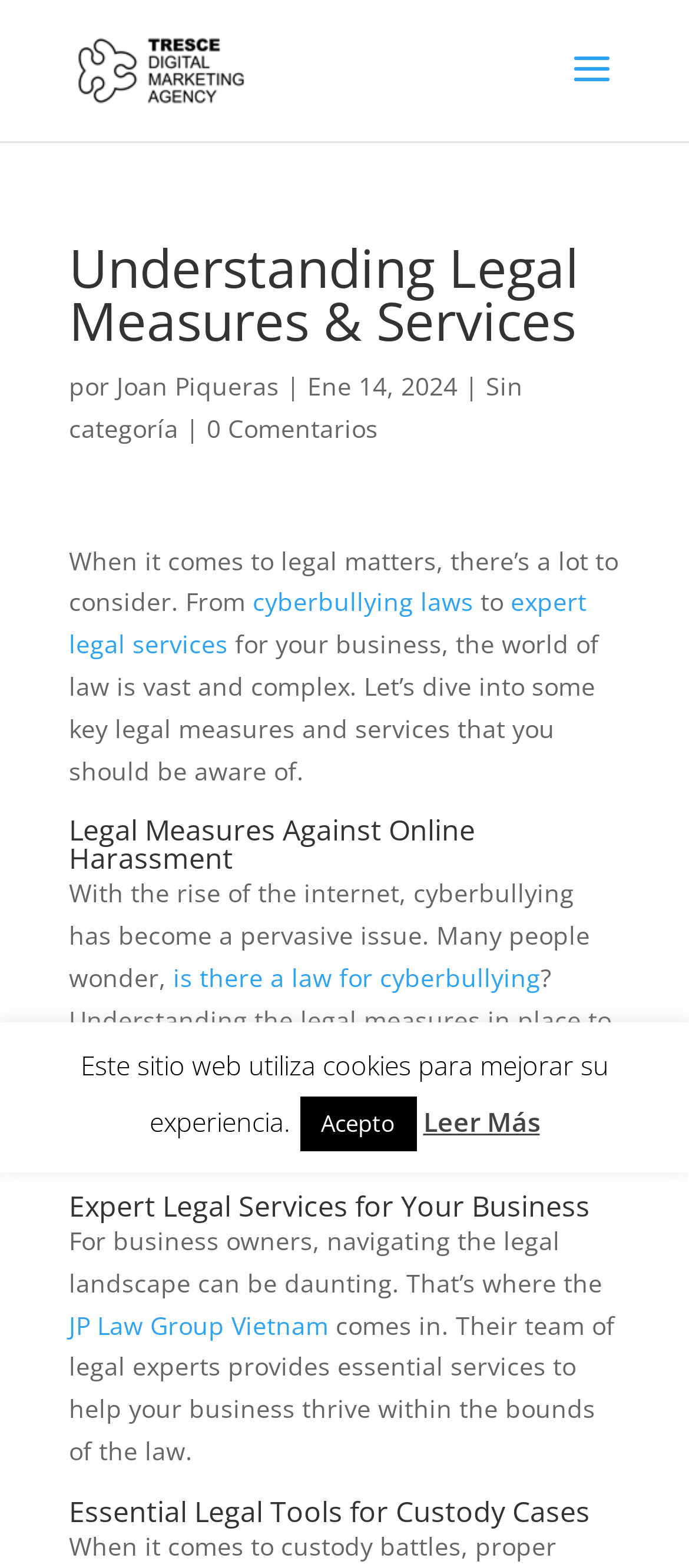Highlight the bounding box coordinates of the element that should be clicked to carry out the following instruction: "Learn about cyberbullying laws". The coordinates must be given as four float numbers ranging from 0 to 1, i.e., [left, top, right, bottom].

[0.367, 0.373, 0.687, 0.395]